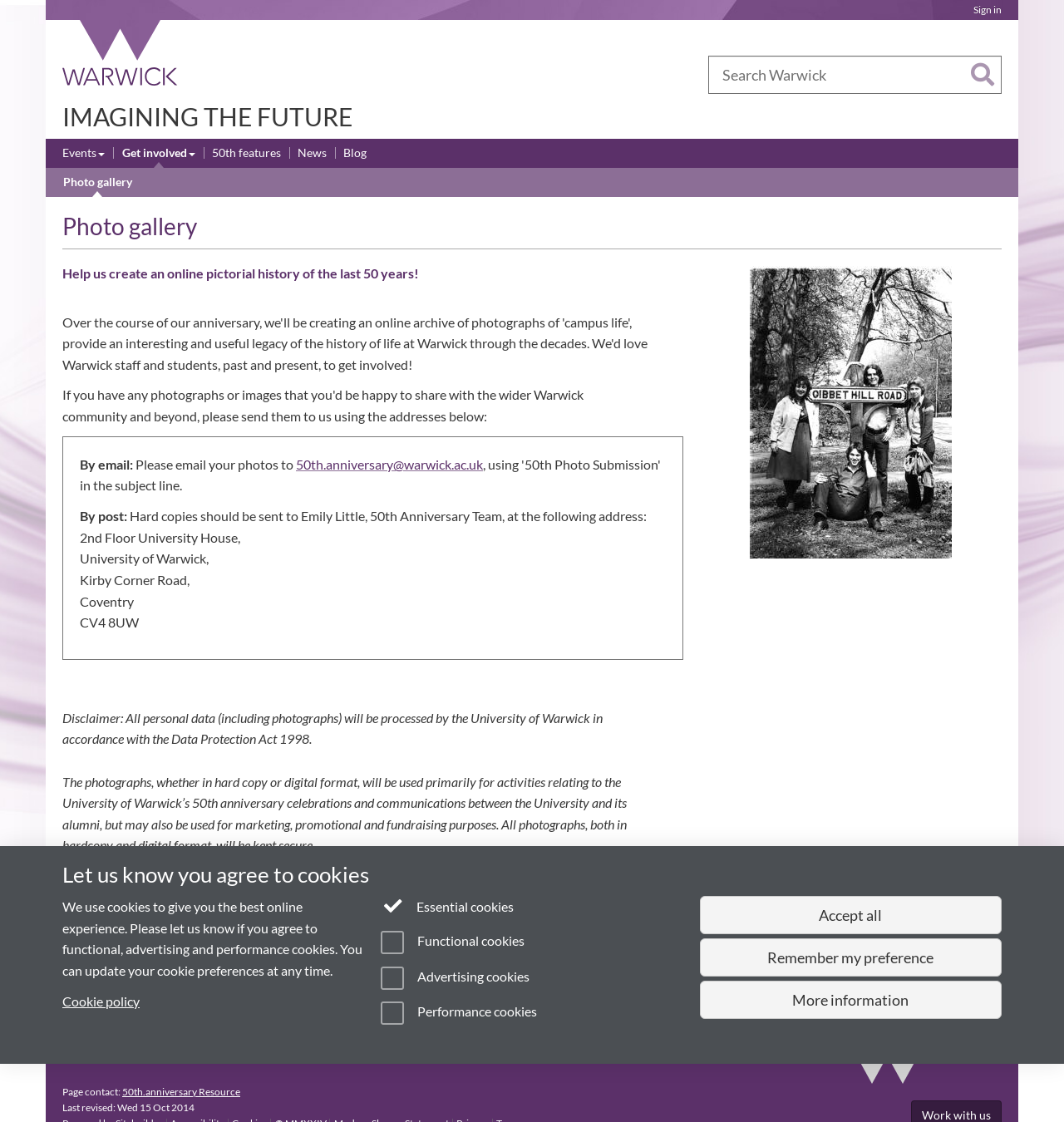Explain in detail what is displayed on the webpage.

This webpage is a photo gallery for the University of Warwick's 50th anniversary celebrations. At the top, there is a utility bar with a sign-in link and a link to the university's homepage, accompanied by an image of the university's logo. Below this, there is a site links navigation menu with links to various university departments, including Study, Research, Business, Alumni, News, and Engagement.

On the left side of the page, there is a primary navigation menu with links to Events, Get involved, 50th features, News, and Blog. Below this, there is a secondary navigation menu with a link to the photo gallery.

The main content of the page is divided into sections. The first section has a heading "IMAGINING THE FUTURE" and a link to the same title. Below this, there is a call to action to help create an online pictorial history of the last 50 years, with instructions on how to submit photos by email or post.

The next section has a heading "Help us create an online pictorial history of the last 50 years!" and provides more details on how to submit photos, including an email address and a postal address. There is also a disclaimer about how the university will process personal data and use the submitted photographs.

Below this, there is an image of Gibbet Hill Road, followed by a section with a heading "Contacts" that includes an email address and a link to the 50th Anniversary Team.

At the bottom of the page, there is a complementary section with a heading "Let us know you agree to cookies" and a description of the types of cookies used on the website. There are also links to the cookie policy and buttons to accept or decline cookies.

Throughout the page, there are various links, buttons, and form elements, including search boxes, checkboxes, and buttons to submit preferences.